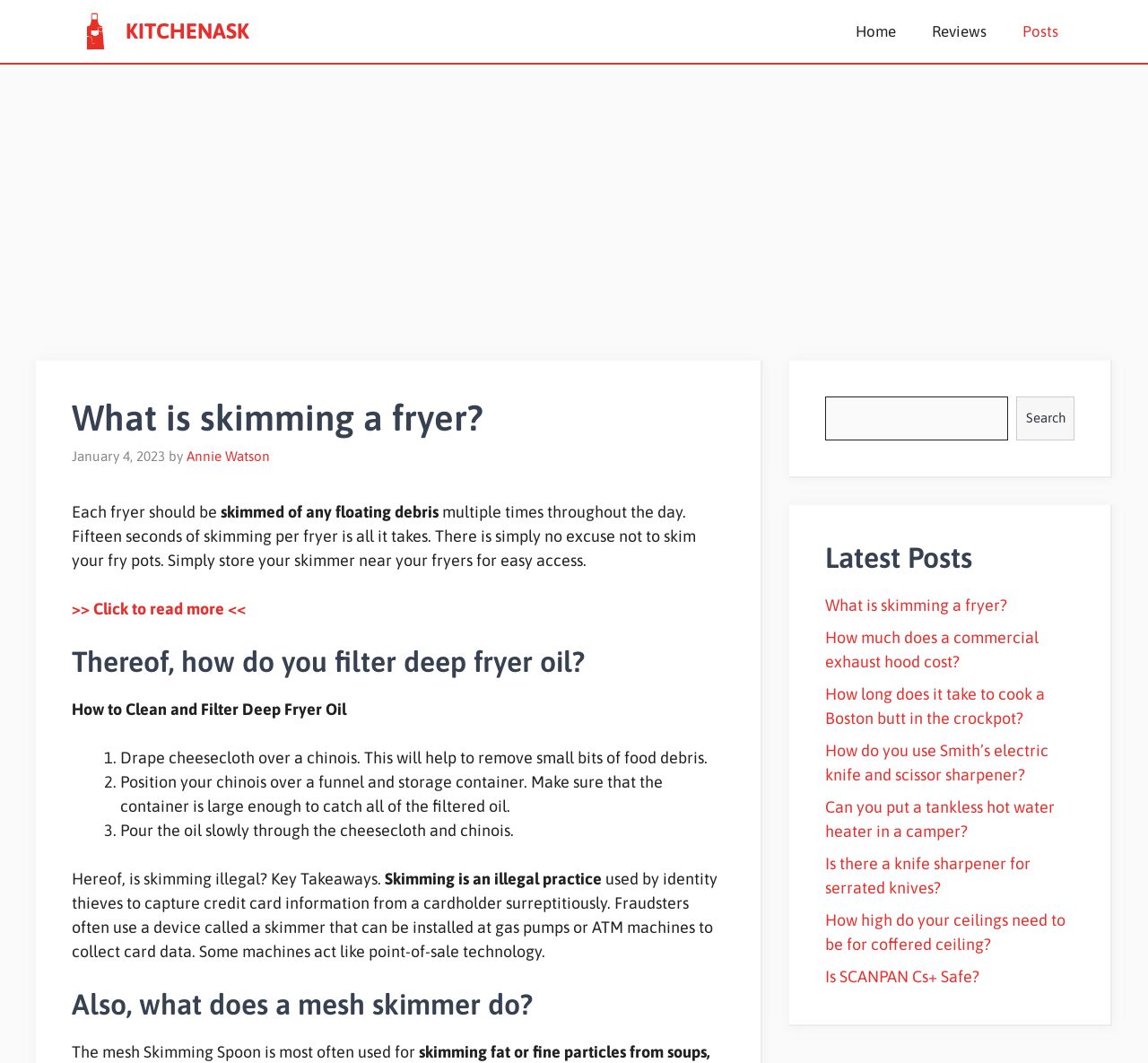Indicate the bounding box coordinates of the clickable region to achieve the following instruction: "View the 'Posts' page."

[0.875, 0.0, 0.938, 0.059]